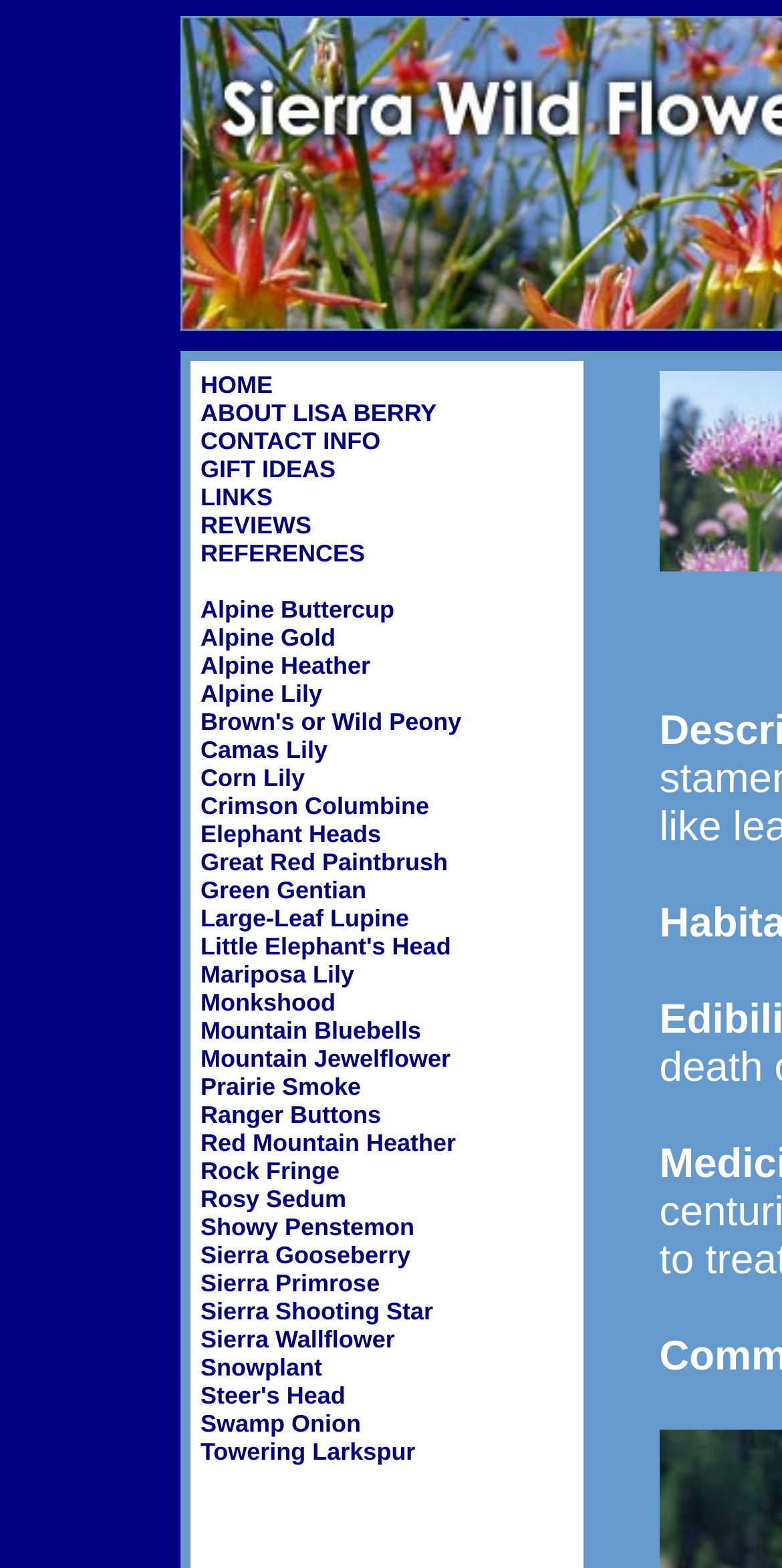Select the bounding box coordinates of the element I need to click to carry out the following instruction: "go to home page".

[0.256, 0.237, 0.349, 0.254]